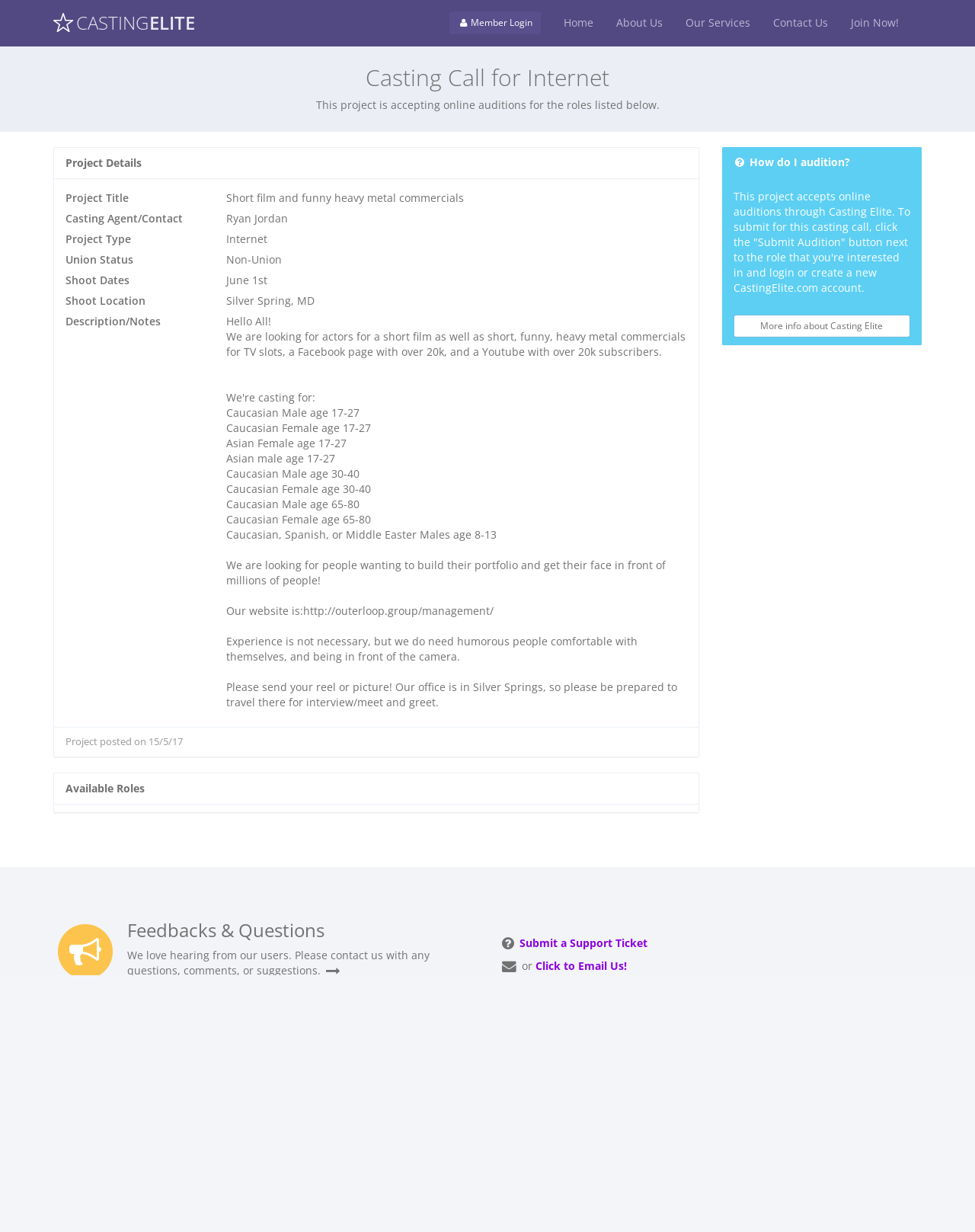Detail the various sections and features of the webpage.

This webpage is a casting call for a short film and funny heavy metal commercials. At the top, there is a logo and a link to "Casting Elite Free Casting Calls" with an image. To the right of the logo, there are links to "Member Login", "Home", "About Us", "Our Services", "Contact Us", and "Join Now!".

Below the top navigation, there is a heading that reads "Casting Call for Internet". Underneath, there is a brief description of the project, stating that it is accepting online auditions for various roles.

The project details are listed in a table format, with columns for "Project Title", "Casting Agent/Contact", "Project Type", "Union Status", "Shoot Dates", "Shoot Location", and "Description/Notes". The project title is "Short film and funny heavy metal commercials", and the casting agent is Ryan Jordan. The project type is Internet, and it is a non-union project. The shoot dates are June 1st, and the location is Silver Spring, MD.

The description notes that they are looking for actors for a short film and short, funny, heavy metal commercials for TV slots, a Facebook page, and a YouTube channel. They are seeking people who want to build their portfolio and get their face in front of millions of people.

Below the project details, there are available roles listed, including Caucasian Male and Female, Asian Male and Female, and others. Each role has an age range specified.

To the right of the available roles, there is a section with instructions on how to audition. It explains that the project accepts online auditions through Casting Elite and provides a link to submit an audition.

At the bottom of the page, there are links to "More info about Casting Elite", "Terms of Use", "Privacy Policy", and "Back to top". There is also a copyright notice that reads "© 2024 Casting Elite".